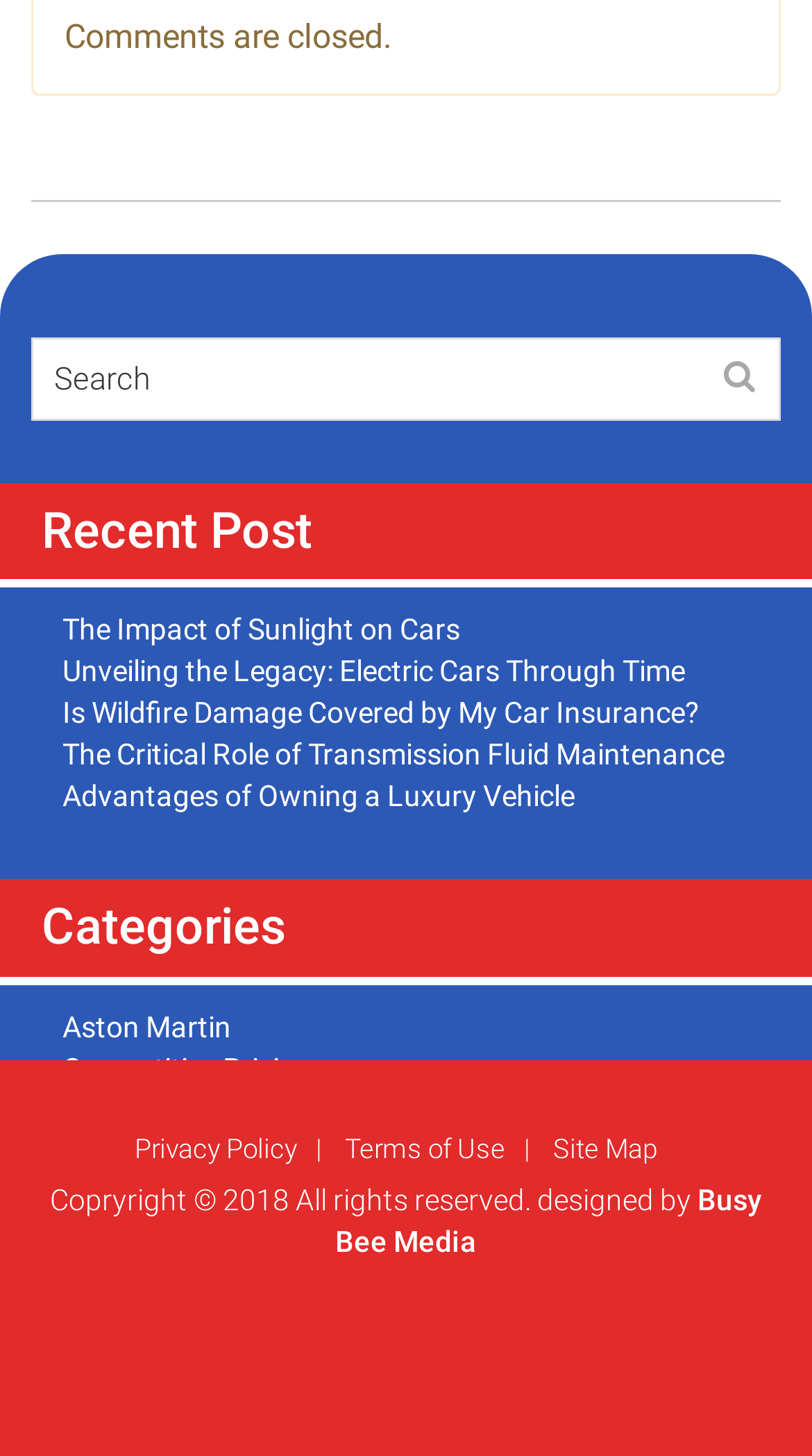Please provide the bounding box coordinate of the region that matches the element description: Terms of Use. Coordinates should be in the format (top-left x, top-left y, bottom-right x, bottom-right y) and all values should be between 0 and 1.

[0.399, 0.771, 0.647, 0.809]